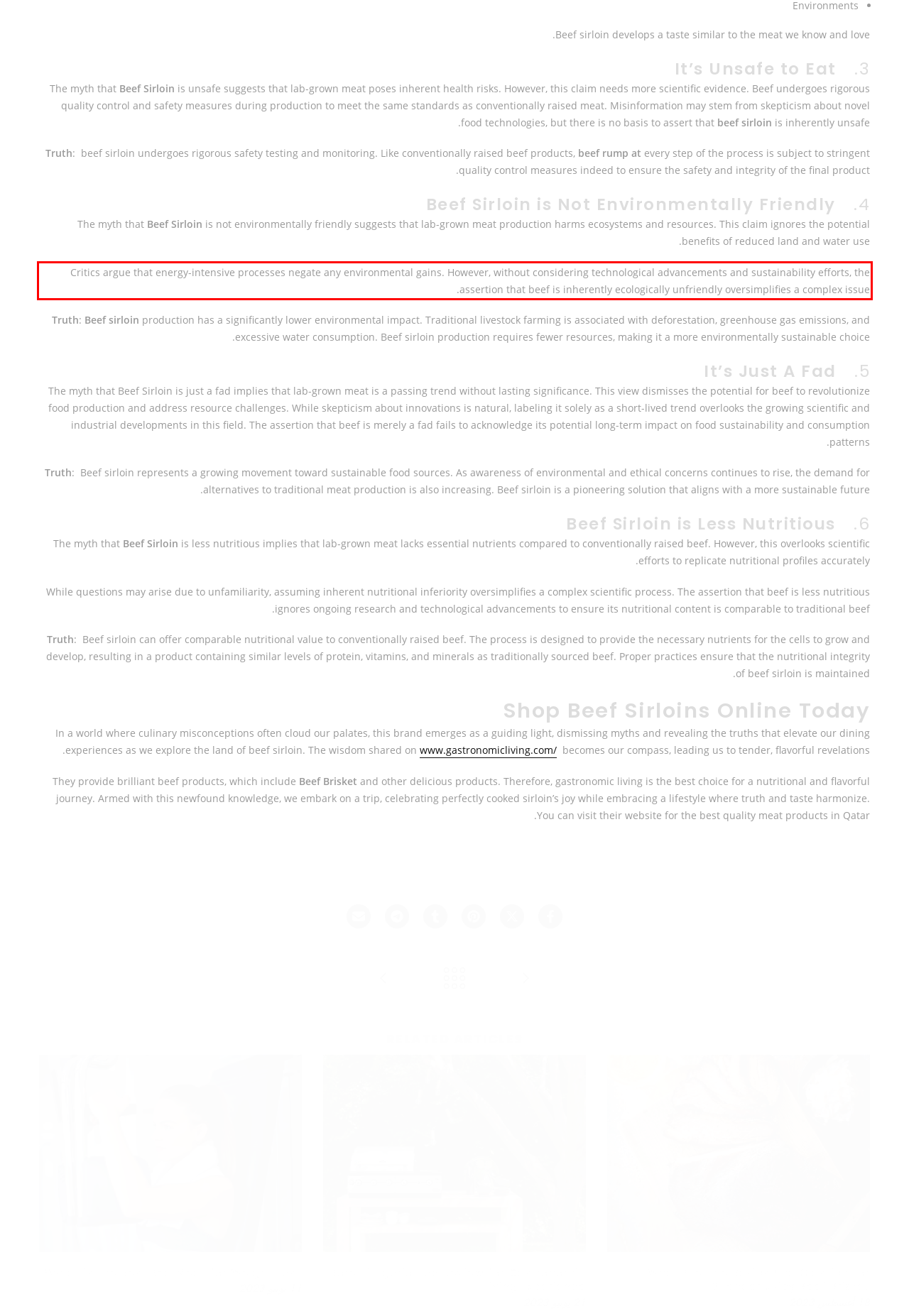Please perform OCR on the text content within the red bounding box that is highlighted in the provided webpage screenshot.

Critics argue that energy-intensive processes negate any environmental gains. However, without considering technological advancements and sustainability efforts, the assertion that beef is inherently ecologically unfriendly oversimplifies a complex issue.